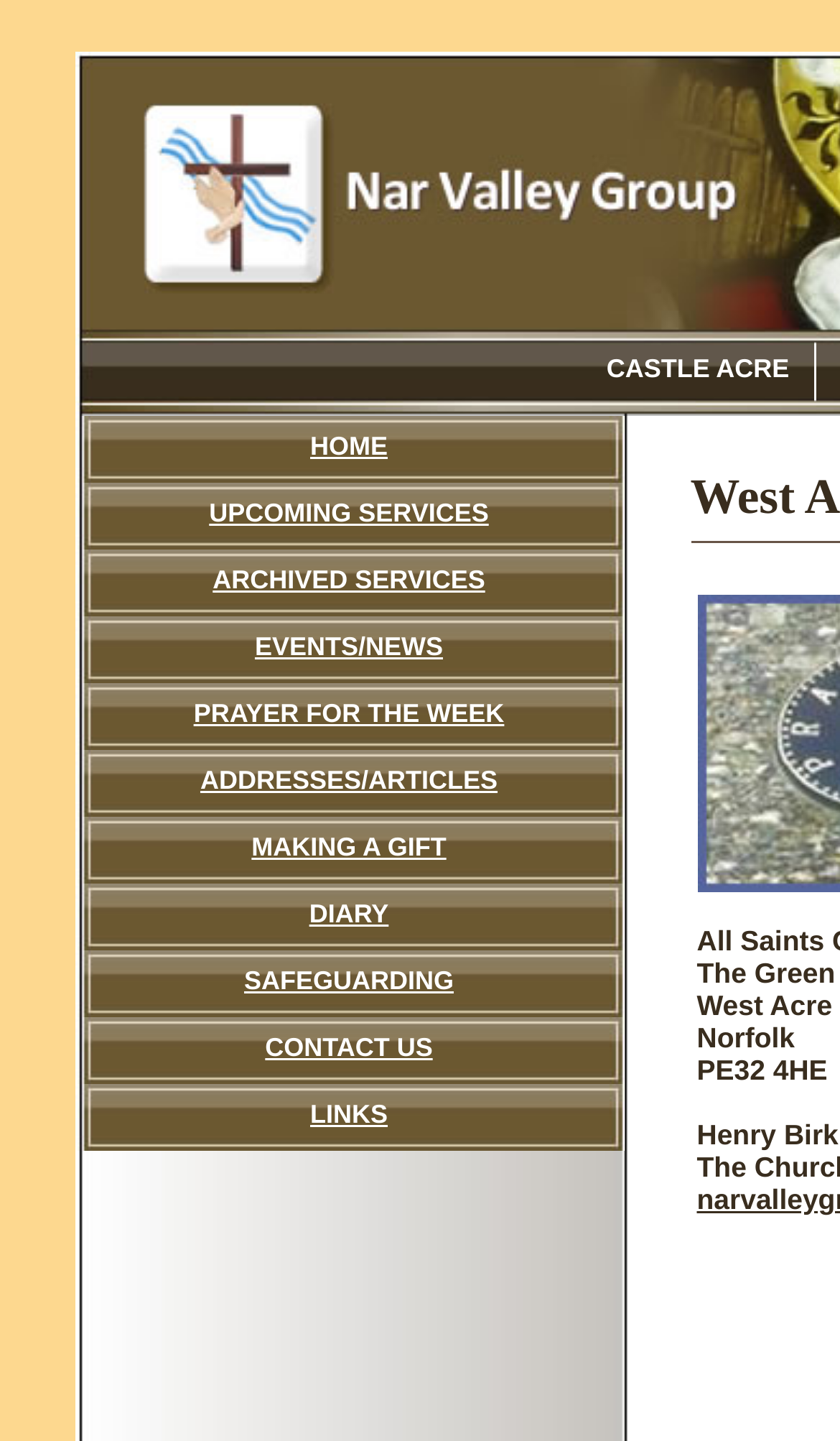What is the address mentioned on the webpage?
Please use the visual content to give a single word or phrase answer.

The Green, West Acre, Norfolk, PE32 4HE